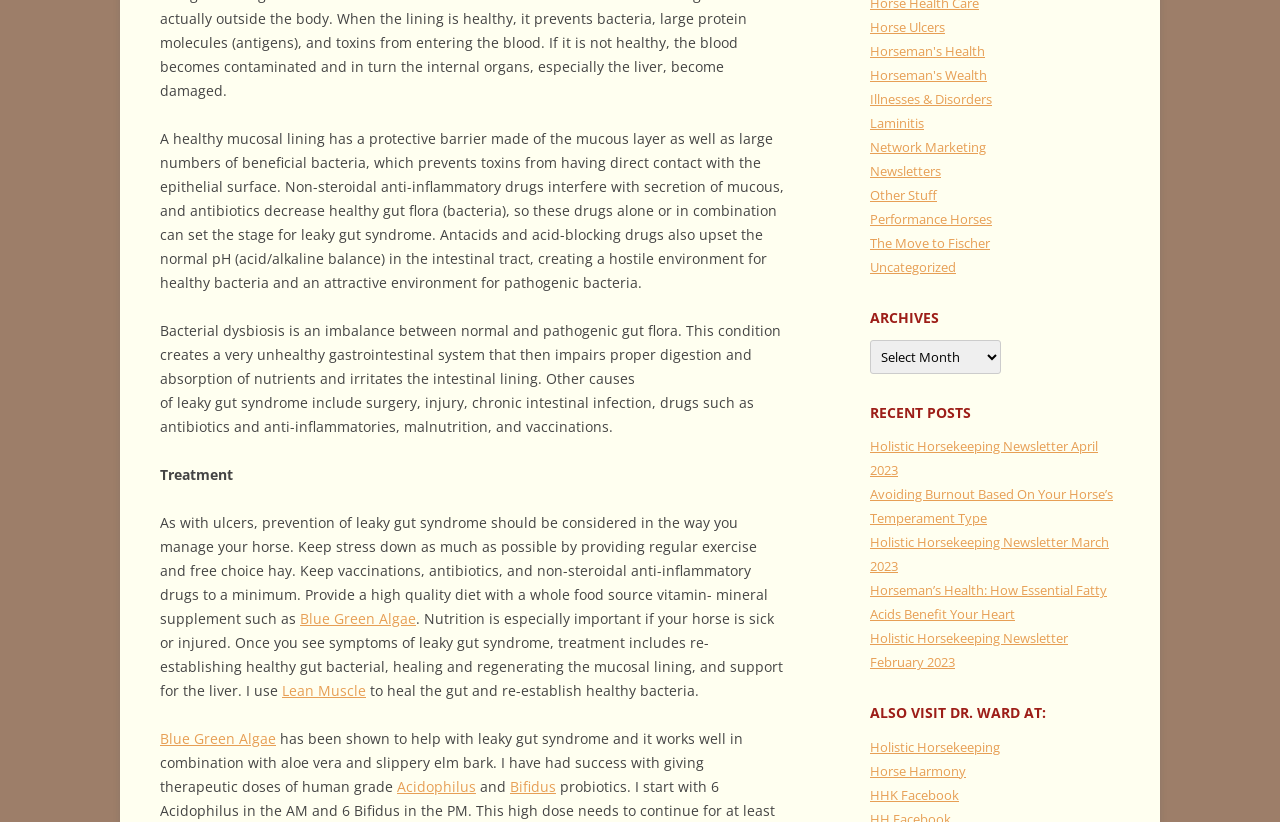Using the provided element description "Home", determine the bounding box coordinates of the UI element.

None